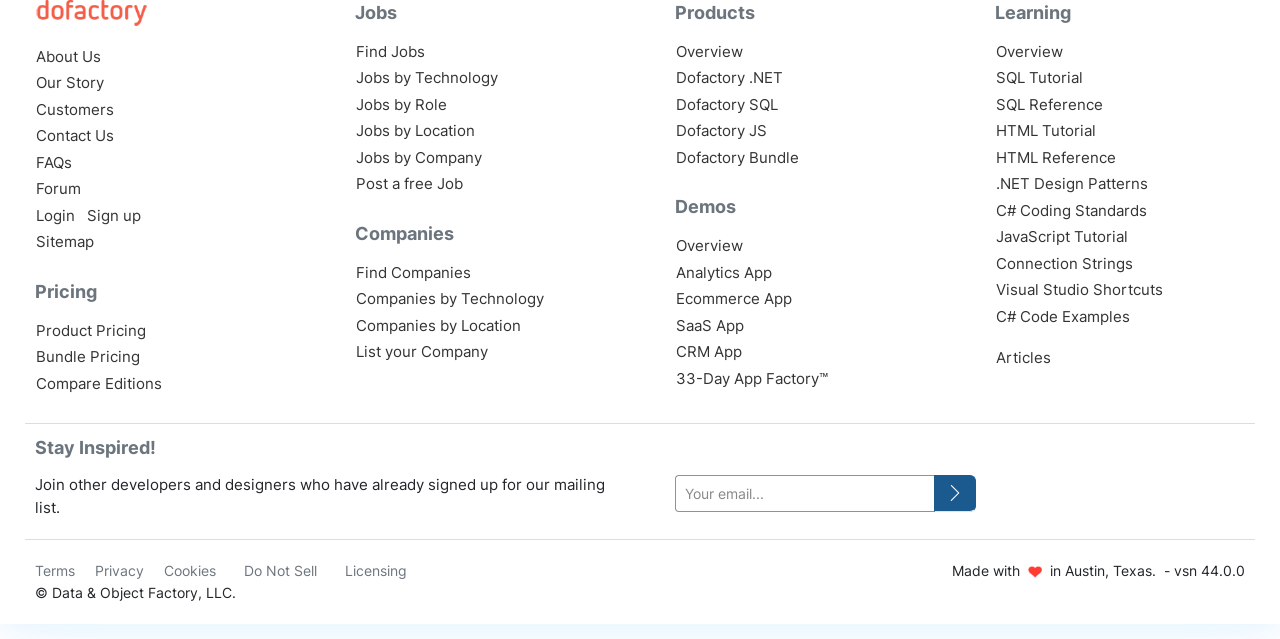Bounding box coordinates are to be given in the format (top-left x, top-left y, bottom-right x, bottom-right y). All values must be floating point numbers between 0 and 1. Provide the bounding box coordinate for the UI element described as: Companies by Location

[0.278, 0.494, 0.407, 0.523]